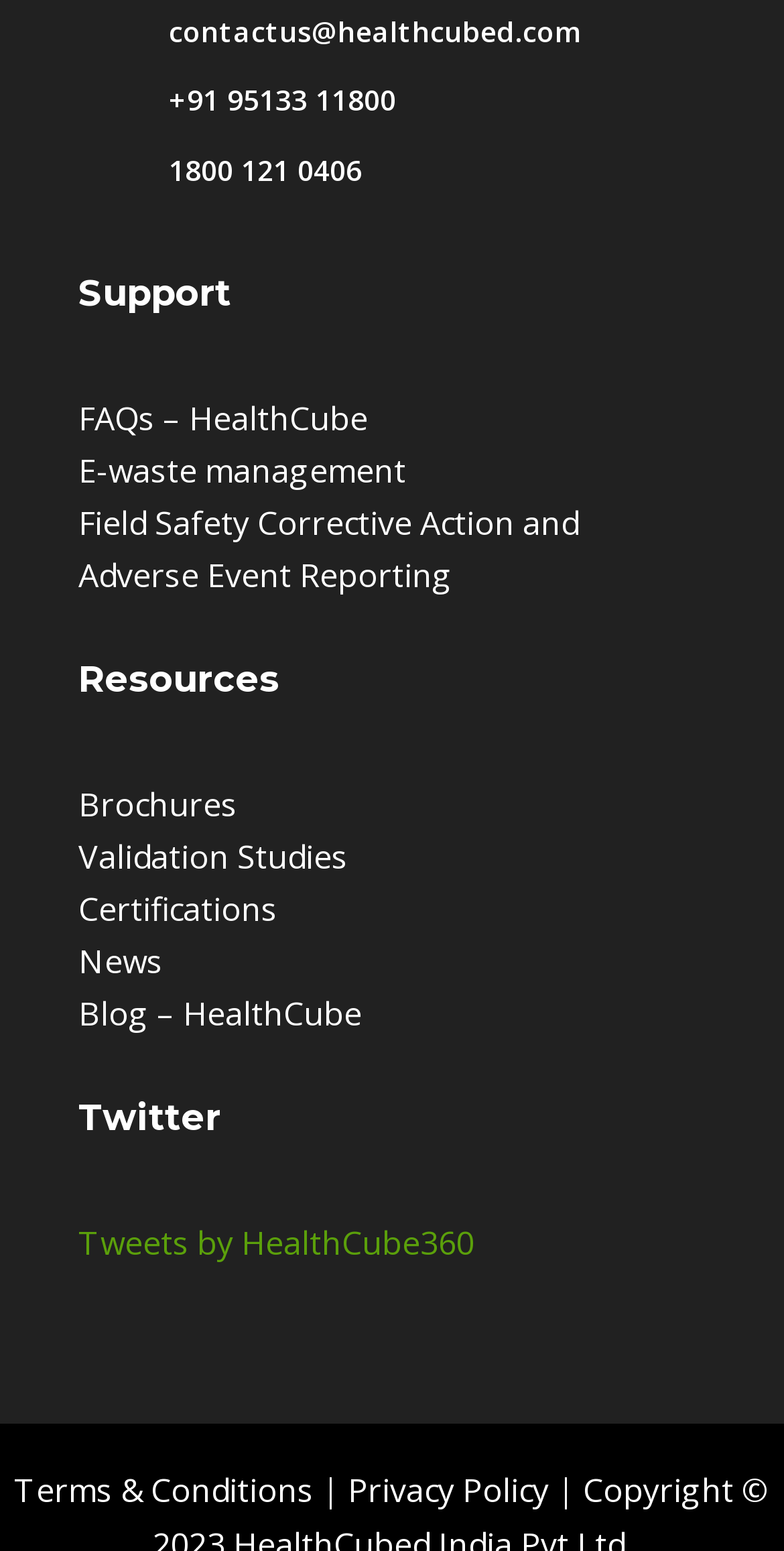What is the last resource listed?
Using the image as a reference, answer with just one word or a short phrase.

Blog